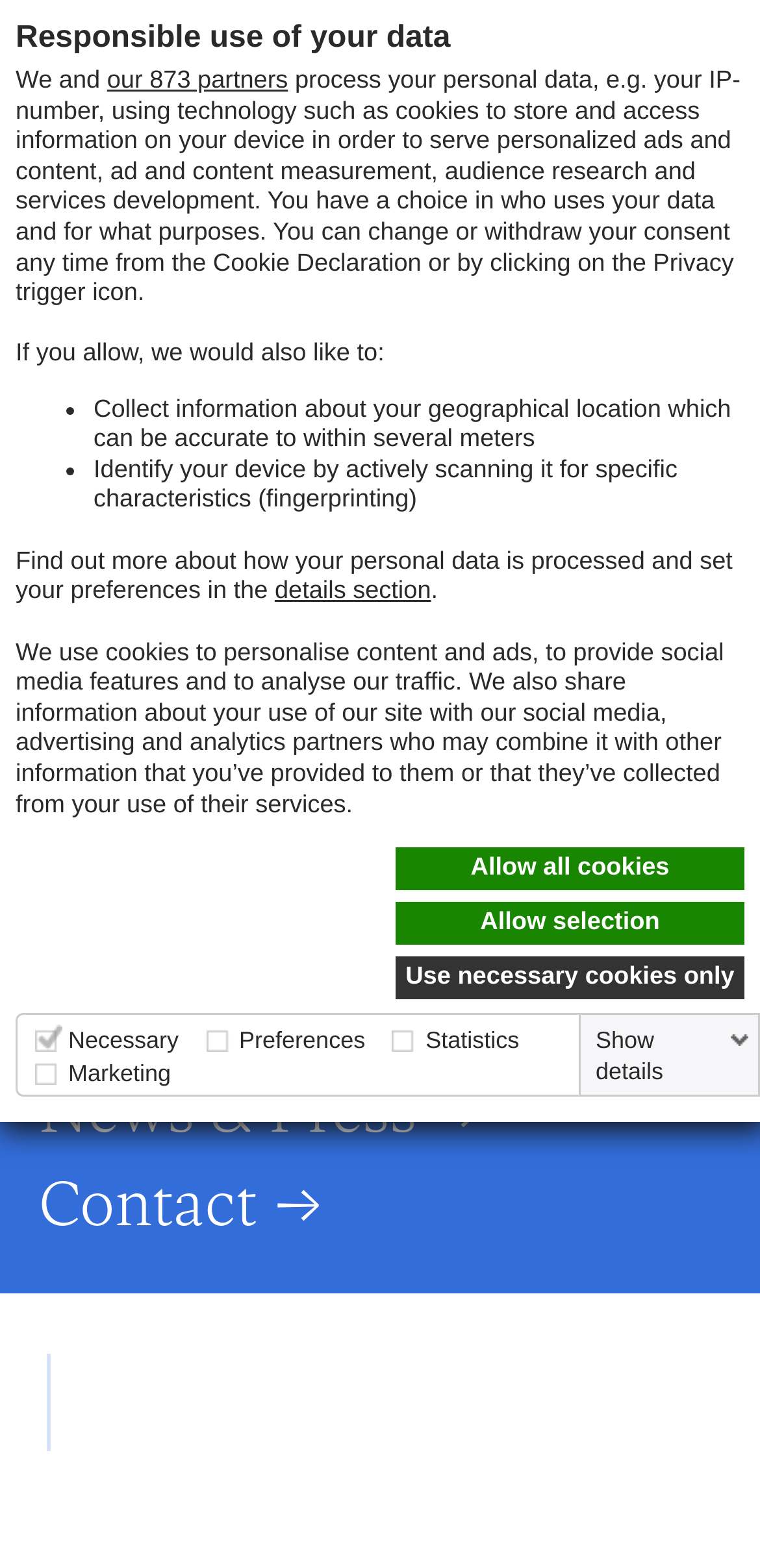What is the purpose of necessary cookies?
Look at the image and respond with a one-word or short phrase answer.

Help make website usable